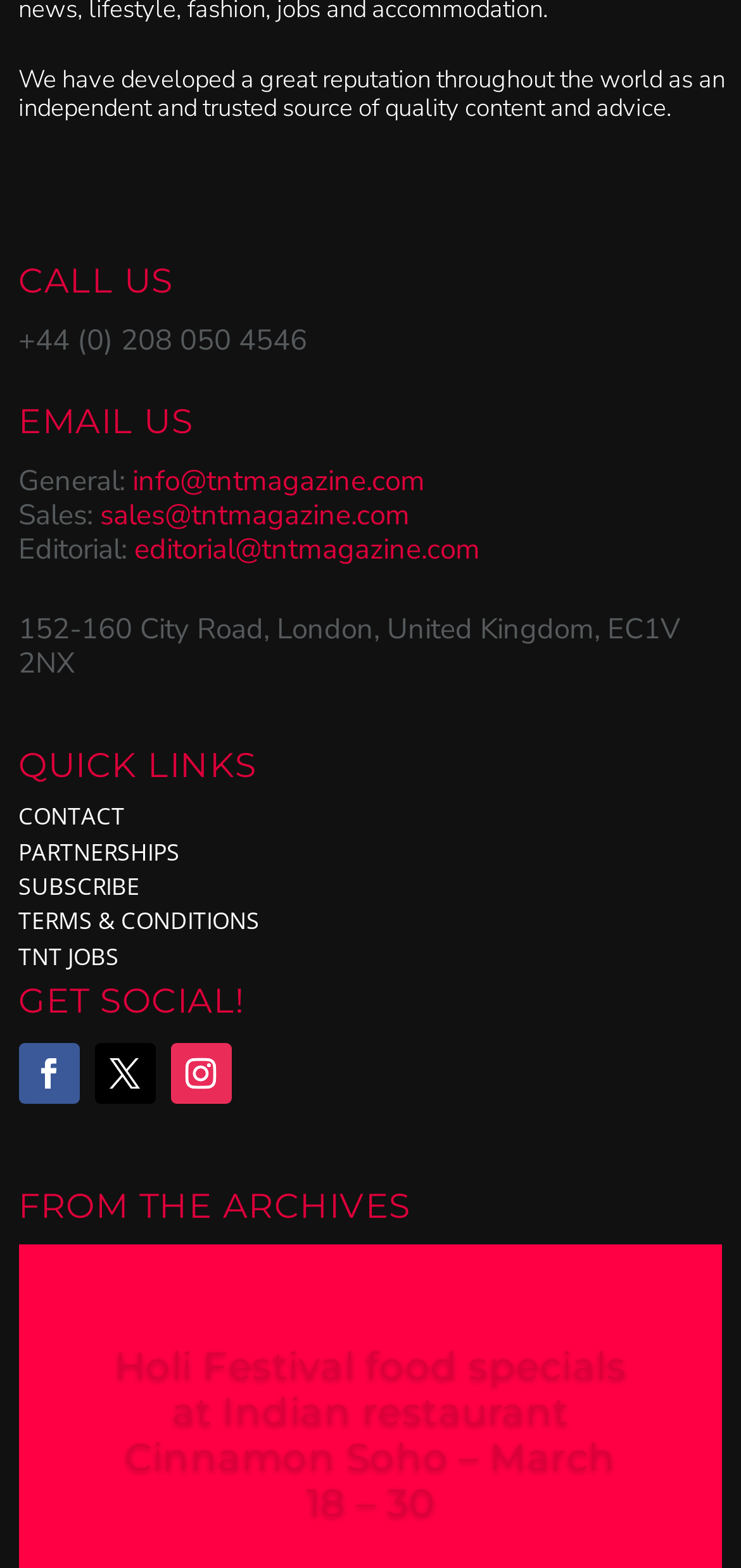What is the title of the latest article?
Based on the visual details in the image, please answer the question thoroughly.

I found the title of the latest article by looking at the 'FROM THE ARCHIVES' section, where the latest article is listed with the title 'Holi Festival food specials at Indian restaurant Cinnamon Soho – March 18 – 30'.